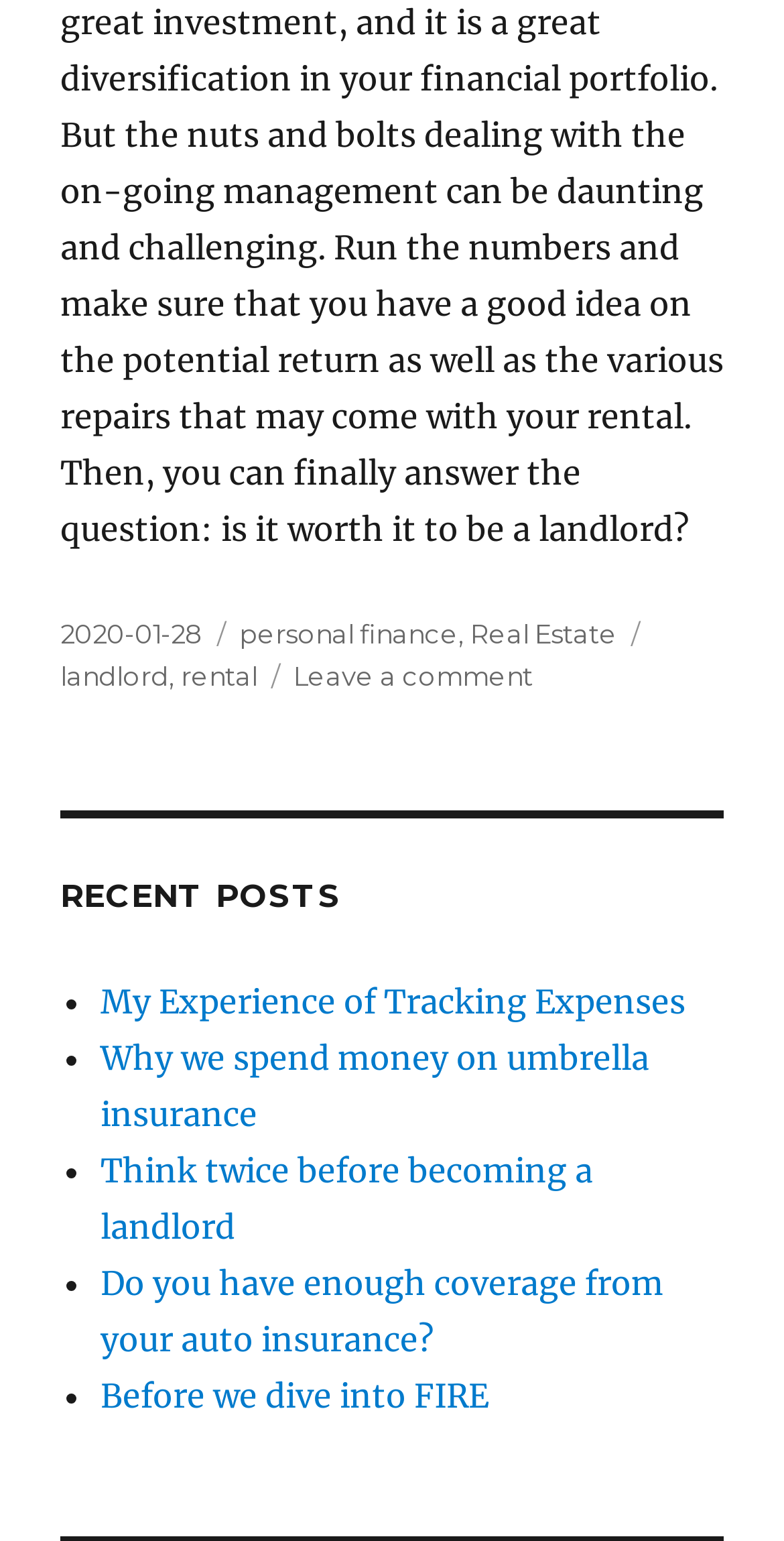Answer succinctly with a single word or phrase:
What is the category of the post 'Think twice before becoming a landlord'?

personal finance, Real Estate